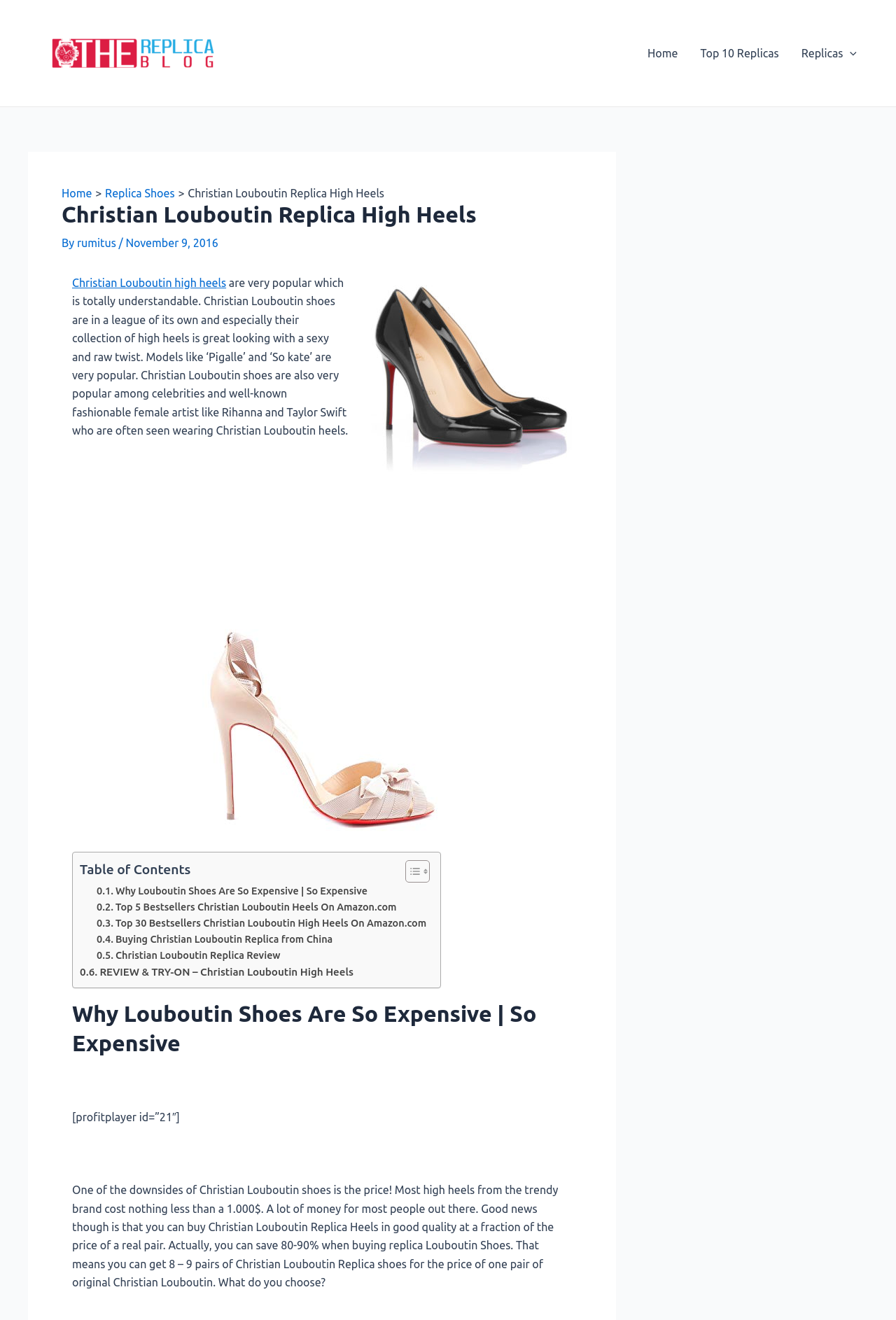Bounding box coordinates should be in the format (top-left x, top-left y, bottom-right x, bottom-right y) and all values should be floating point numbers between 0 and 1. Determine the bounding box coordinate for the UI element described as: Top 10 Replicas

[0.769, 0.019, 0.882, 0.062]